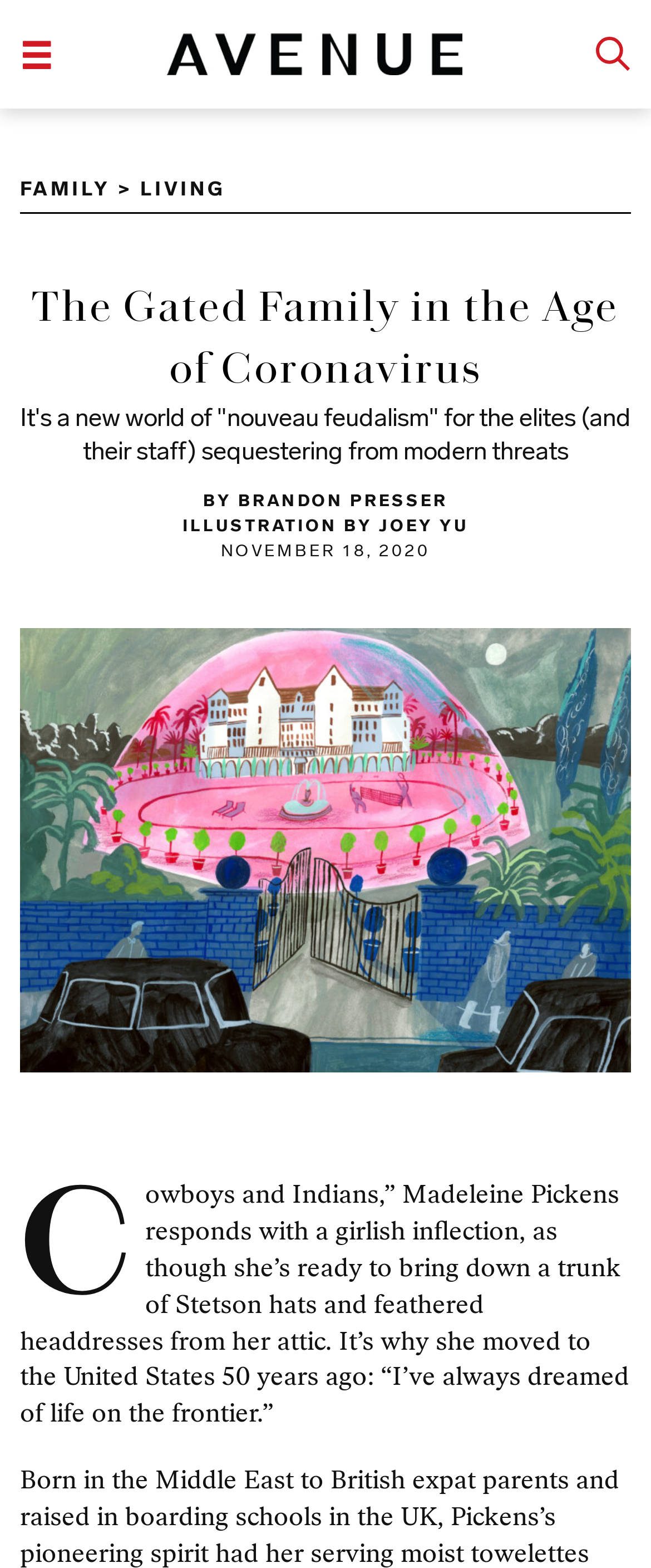Give a concise answer using only one word or phrase for this question:
What is the date of the article?

NOVEMBER 18, 2020